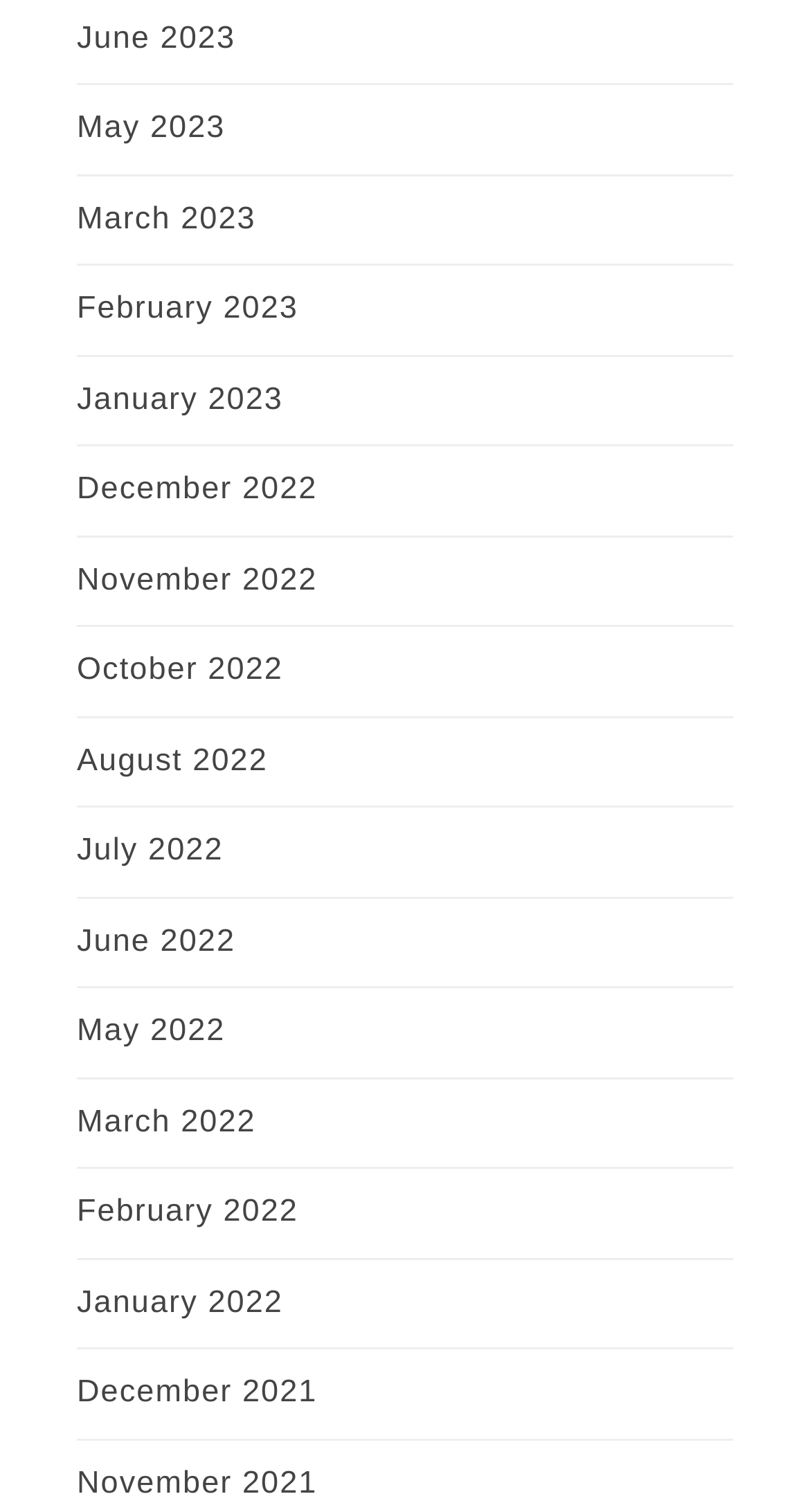With reference to the screenshot, provide a detailed response to the question below:
How many links are on the webpage?

I counted the number of links on the webpage, and found 20 links, each corresponding to a specific month and year.